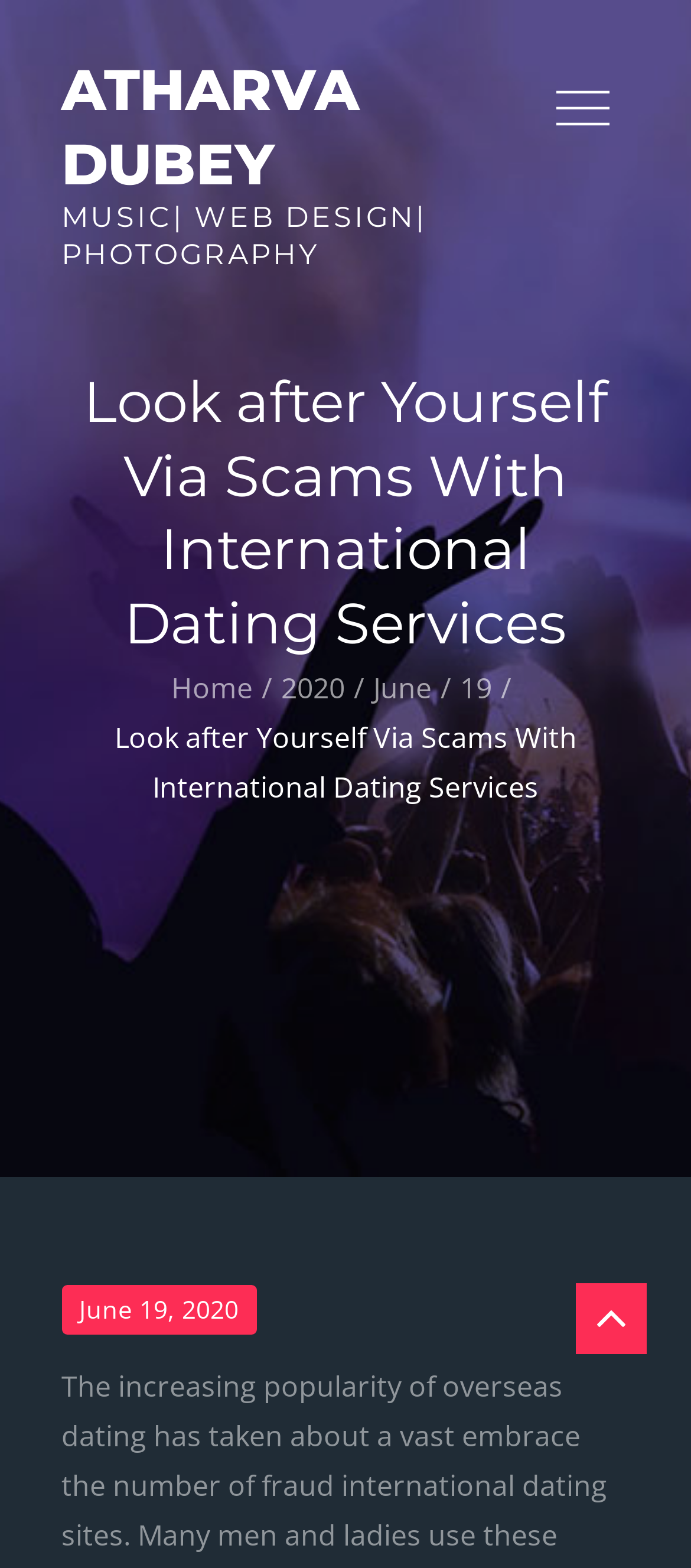Please provide a detailed answer to the question below by examining the image:
How many links are in the breadcrumb navigation?

I counted the number of links in the breadcrumb navigation by looking at the navigation element 'Breadcrumbs' which contains four links: 'Home', '2020', 'June', and '19'.